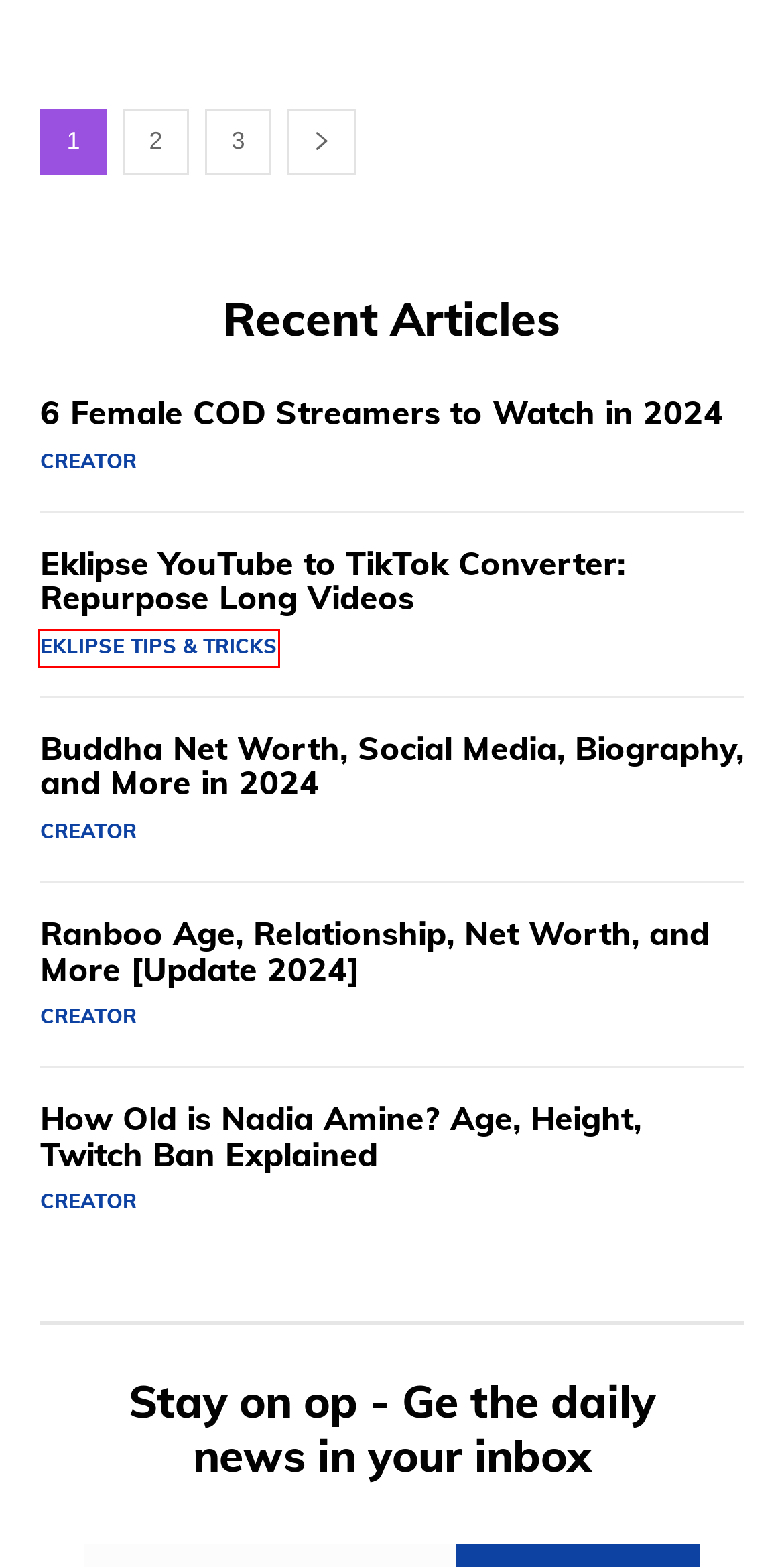You have a screenshot showing a webpage with a red bounding box highlighting an element. Choose the webpage description that best fits the new webpage after clicking the highlighted element. The descriptions are:
A. Ranboo Age, Relationship, Net Worth, and More [Update 2024]
B. How Old is Nadia Amine? Age, Height, Twitch Ban Explained
C. Eklipse YouTube to TikTok Converter: Repurpose Long Videos - Eklipse.gg Blog
D. Social Media - Page 3 of 50 - Eklipse Blog
E. Eklipse tips & tricks - Eklipse.gg Blog
F. Buddha Net Worth, Social Media, Biography, and More in 2024
G. Social Media - Page 2 of 50 - Eklipse Blog
H. 5+ Best Female COD Streamers to Watch in 2024

E